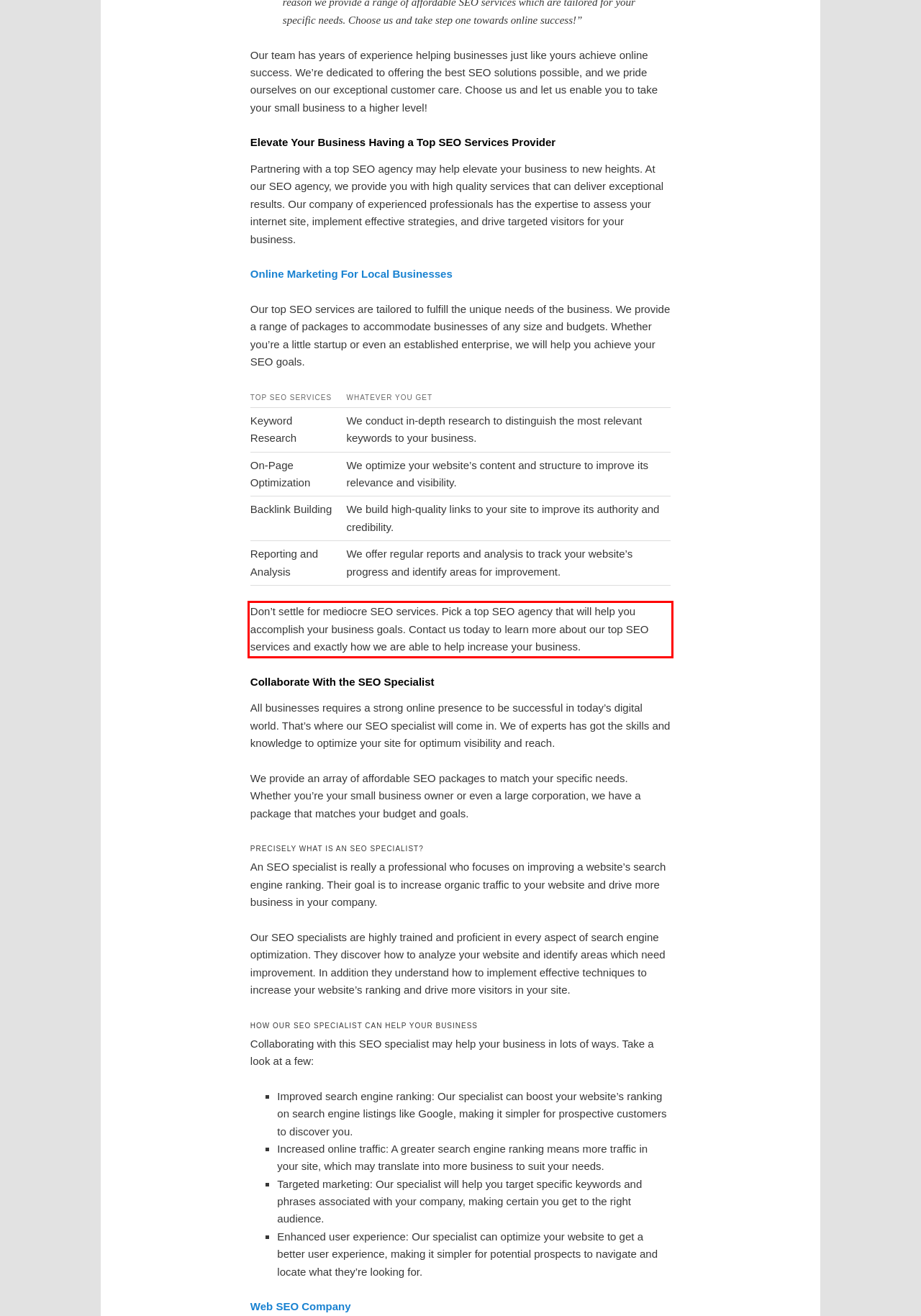Given a screenshot of a webpage containing a red rectangle bounding box, extract and provide the text content found within the red bounding box.

Don’t settle for mediocre SEO services. Pick a top SEO agency that will help you accomplish your business goals. Contact us today to learn more about our top SEO services and exactly how we are able to help increase your business.